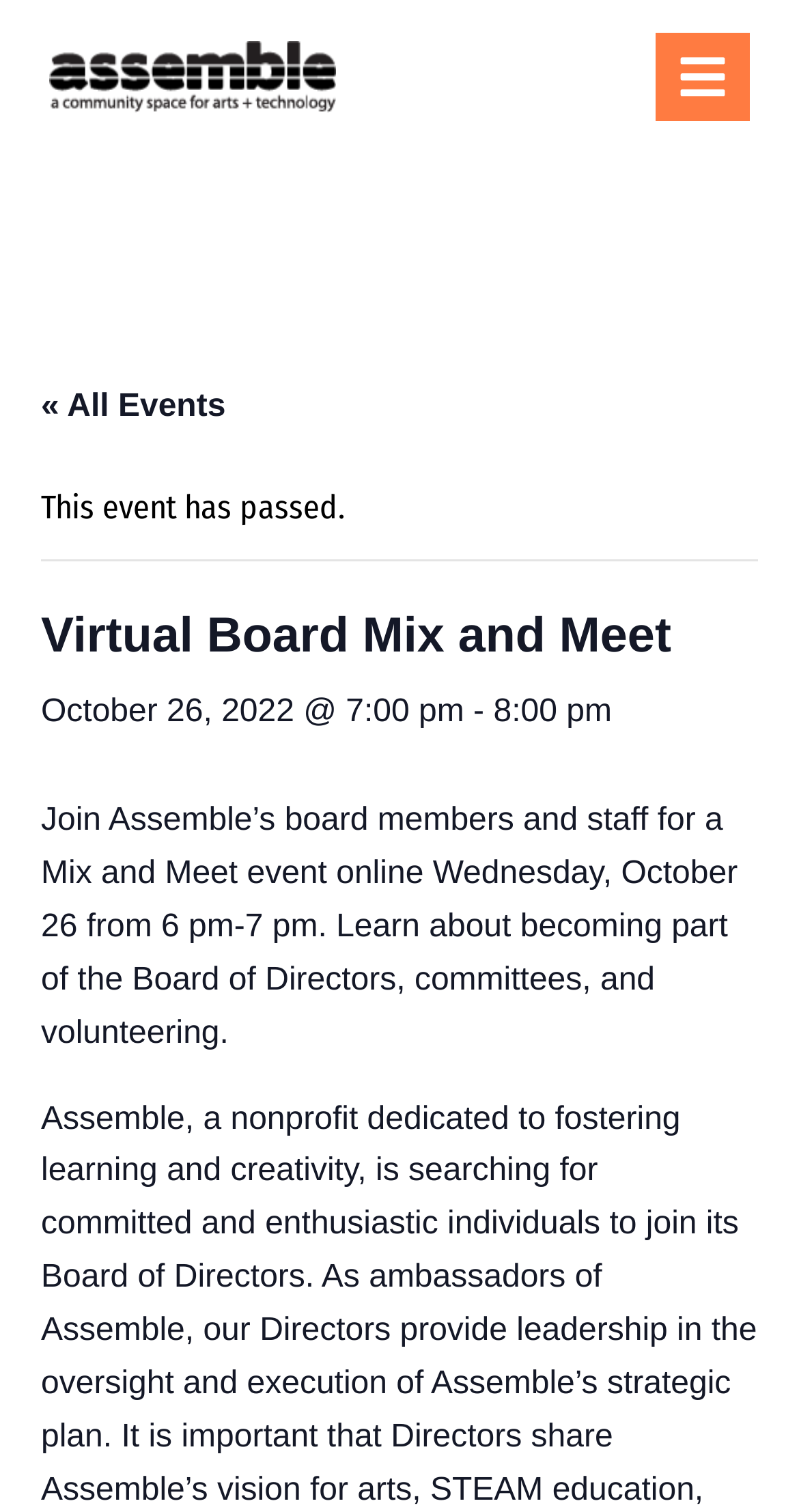Create an elaborate caption for the webpage.

The webpage appears to be an event page for a "Virtual Board Mix and Meet" event organized by Assemble, a community space for arts and technology. At the top left of the page, there is a link to the Assemble website, accompanied by a logo image. On the top right, there is a menu button labeled "Menu" that controls a mobile navigation tray.

Below the menu button, there is a section that contains information about the event. This section is headed by a link to "« All Events" and a notification that "This event has passed." The main event title, "Virtual Board Mix and Meet", is displayed prominently, followed by the event date and time, "October 26, 2022 @ 7:00 pm - 8:00 pm". 

A brief description of the event is provided, which invites users to join Assemble's board members and staff for a Mix and Meet event online, where they can learn about becoming part of the Board of Directors, committees, and volunteering.